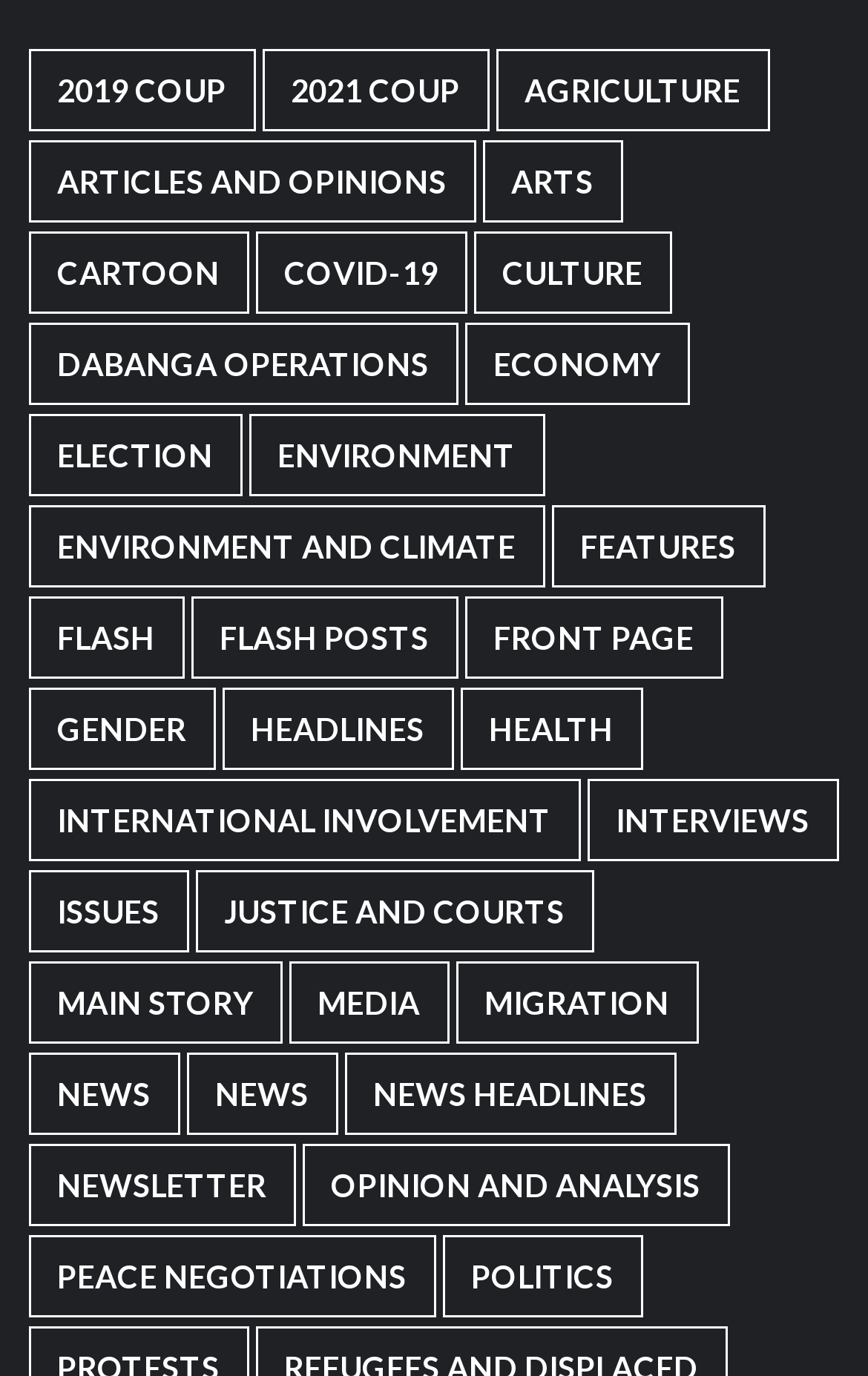Refer to the screenshot and give an in-depth answer to this question: What is the category with the fewest items?

After examining the links on the webpage, I found that the category 'Dabanga operations' has the fewest items, with 51 items.